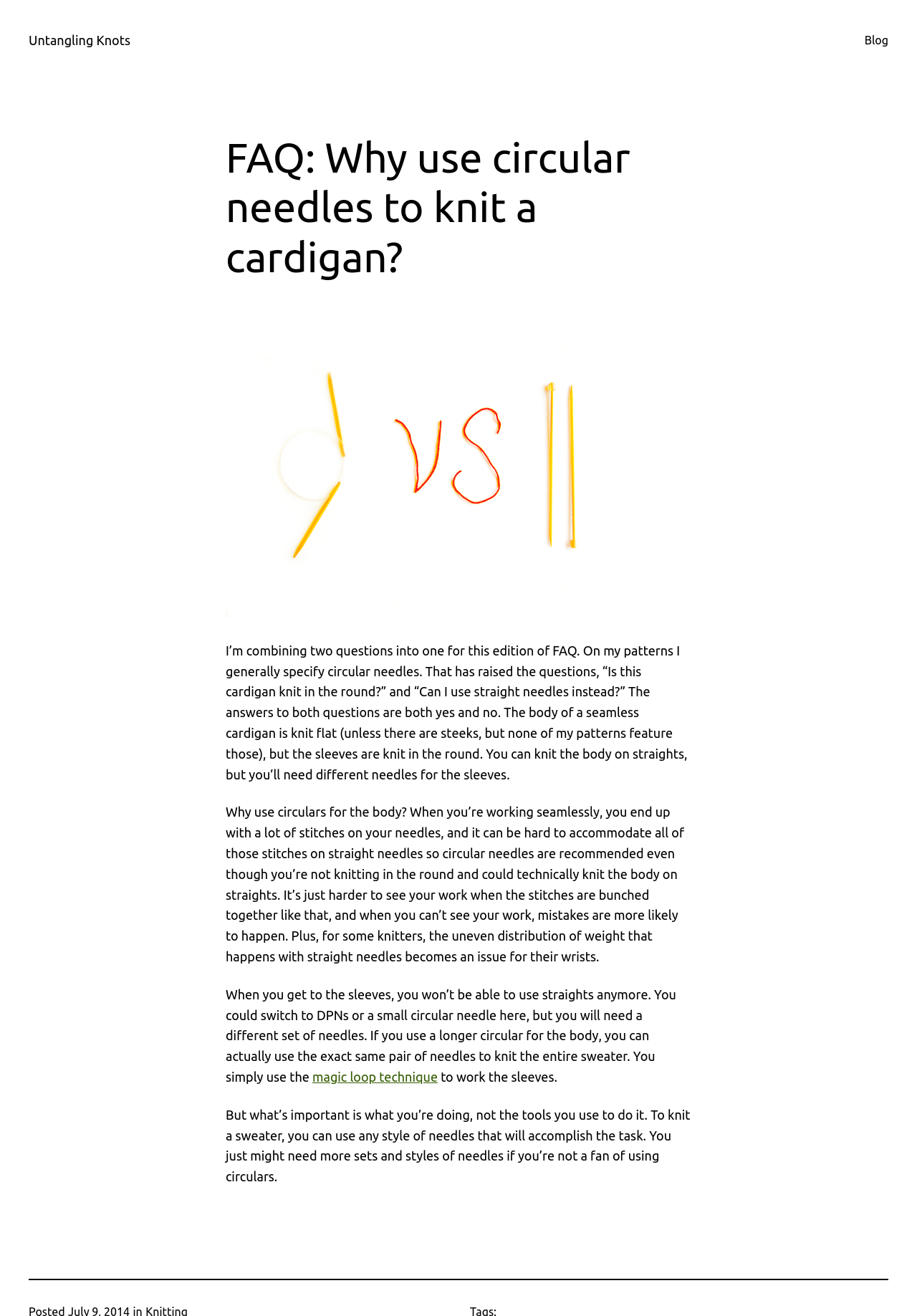Please find and generate the text of the main header of the webpage.

FAQ: Why use circular needles to knit a cardigan?